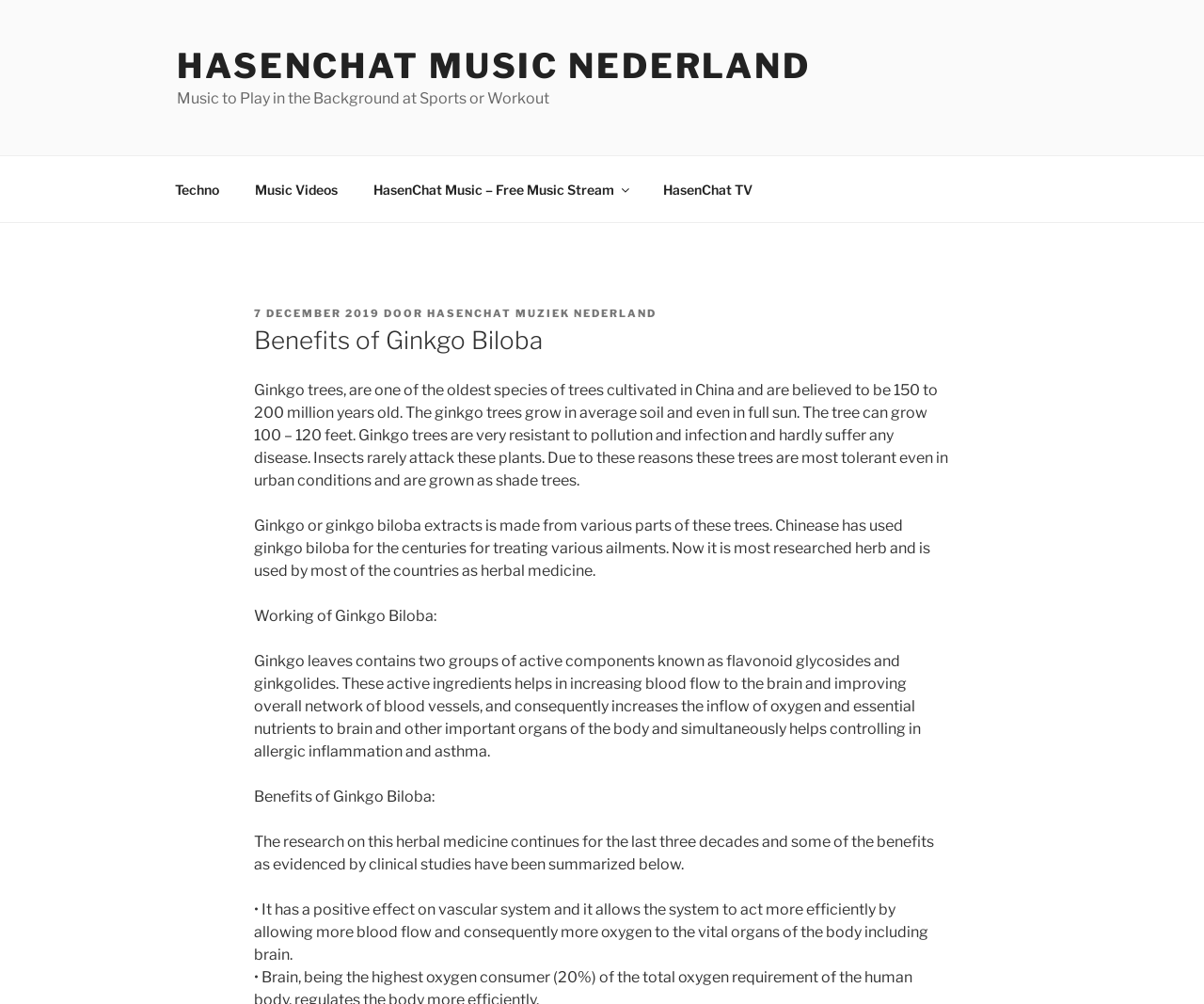Refer to the image and answer the question with as much detail as possible: When was the article about Ginkgo Biloba posted?

The webpage shows the date '7 DECEMBER 2019' as the posting date of the article about Ginkgo Biloba, which is mentioned in the header section of the webpage.